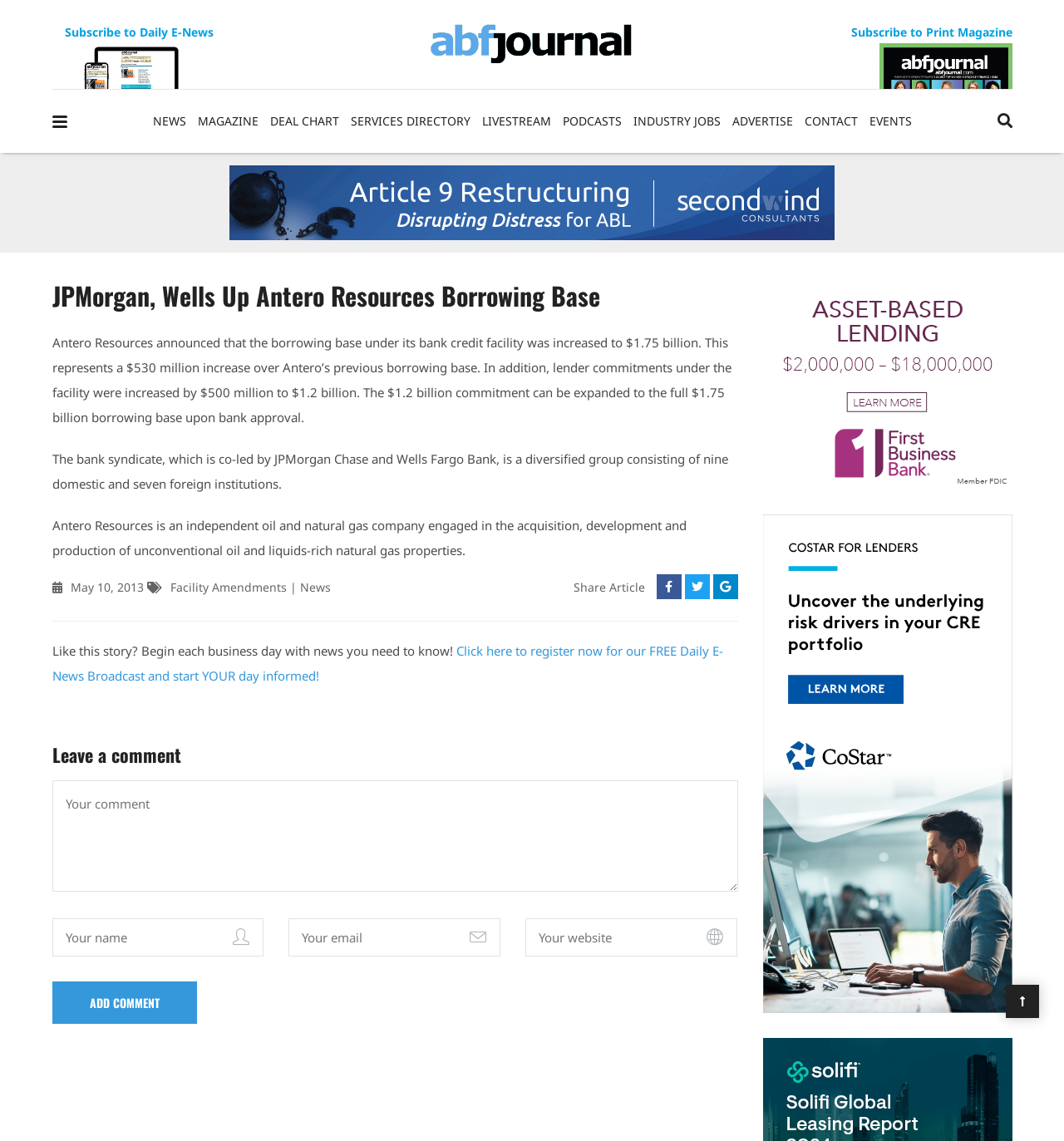Please use the details from the image to answer the following question comprehensively:
What is the name of the company that increased its borrowing base?

The answer can be found in the article's content, where it is stated that 'Antero Resources announced that the borrowing base under its bank credit facility was increased to $1.75 billion.'